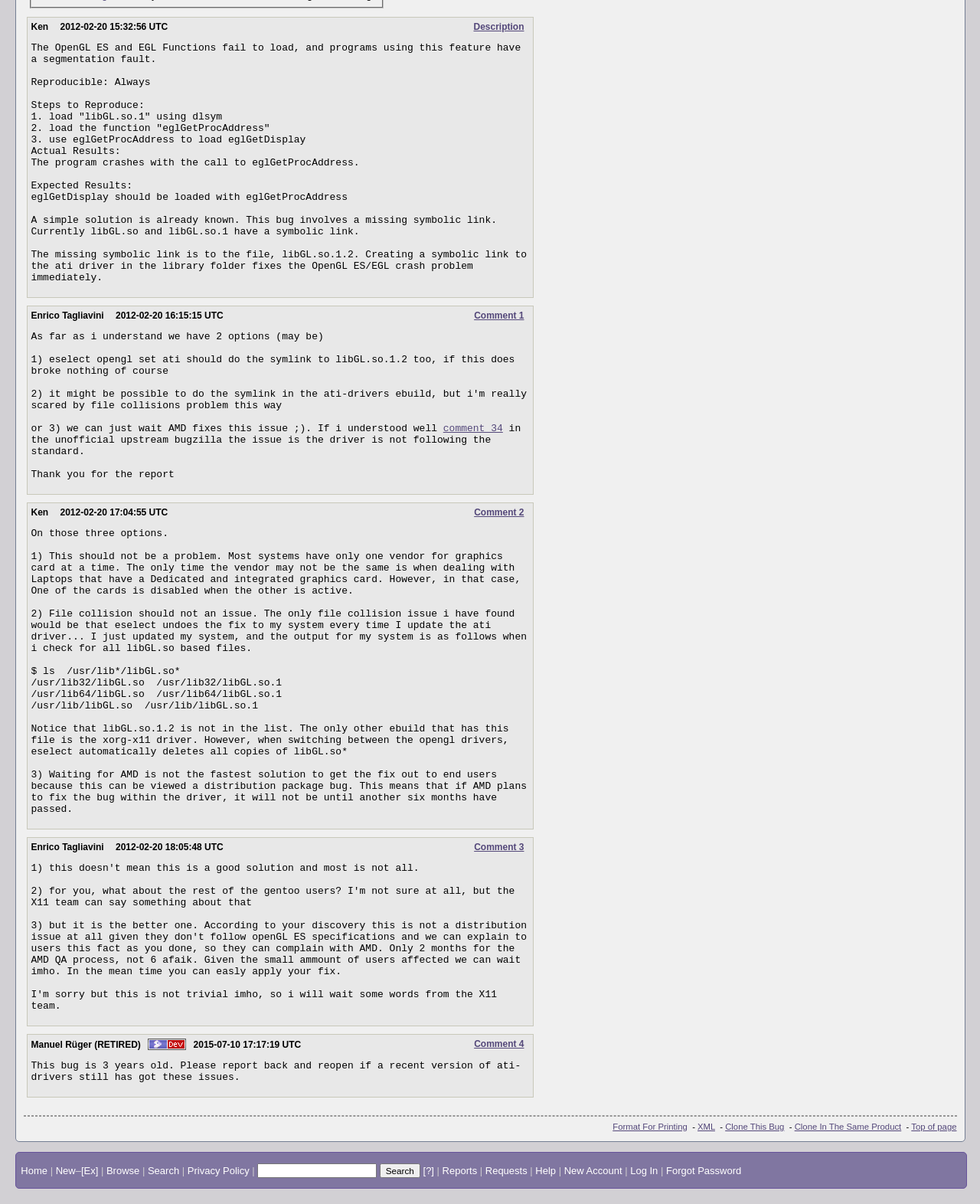Determine the bounding box coordinates (top-left x, top-left y, bottom-right x, bottom-right y) of the UI element described in the following text: Clone In The Same Product

[0.811, 0.932, 0.92, 0.939]